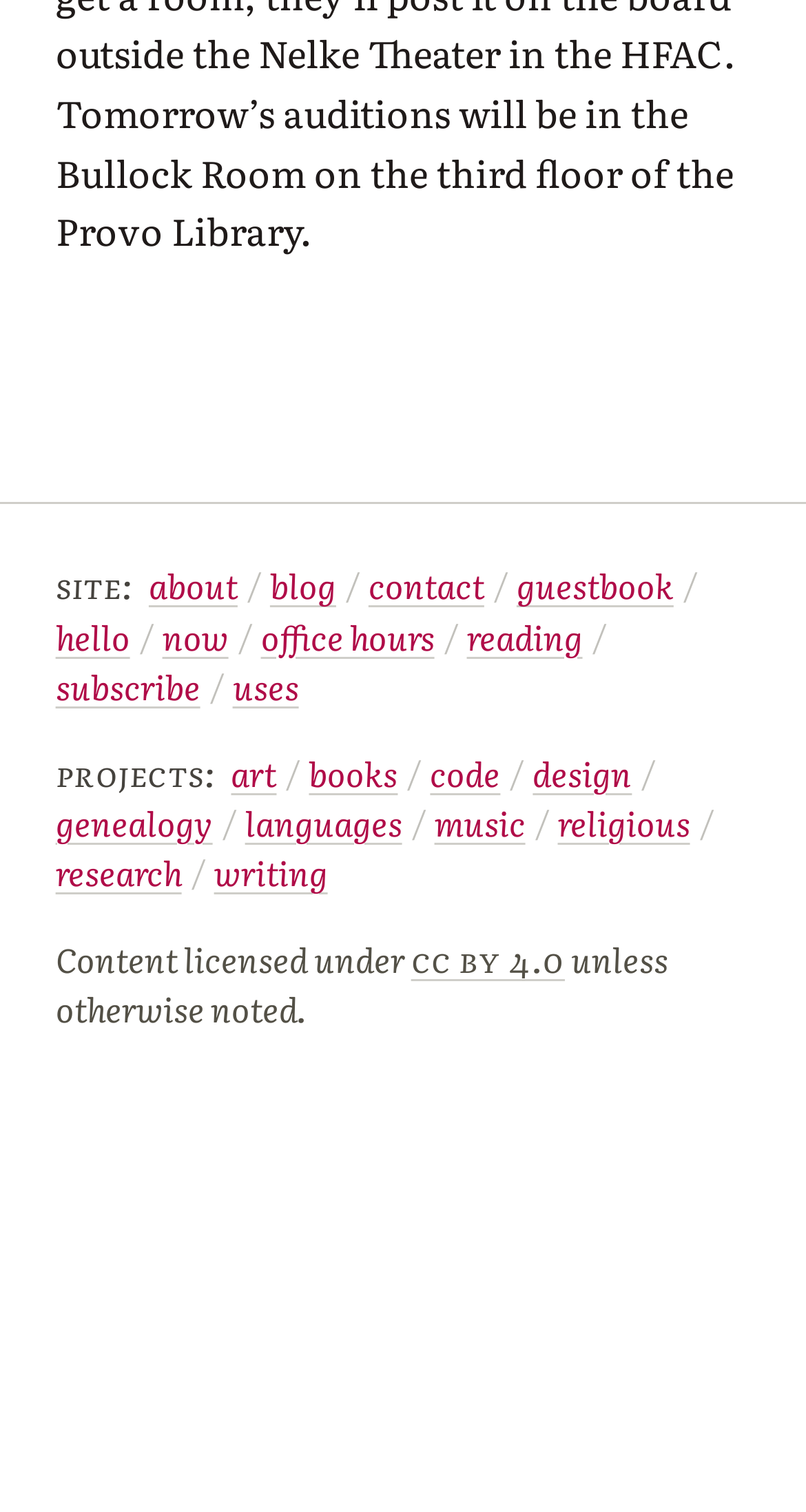Determine the bounding box coordinates for the HTML element described here: "CC BY 4.0".

[0.51, 0.619, 0.701, 0.65]